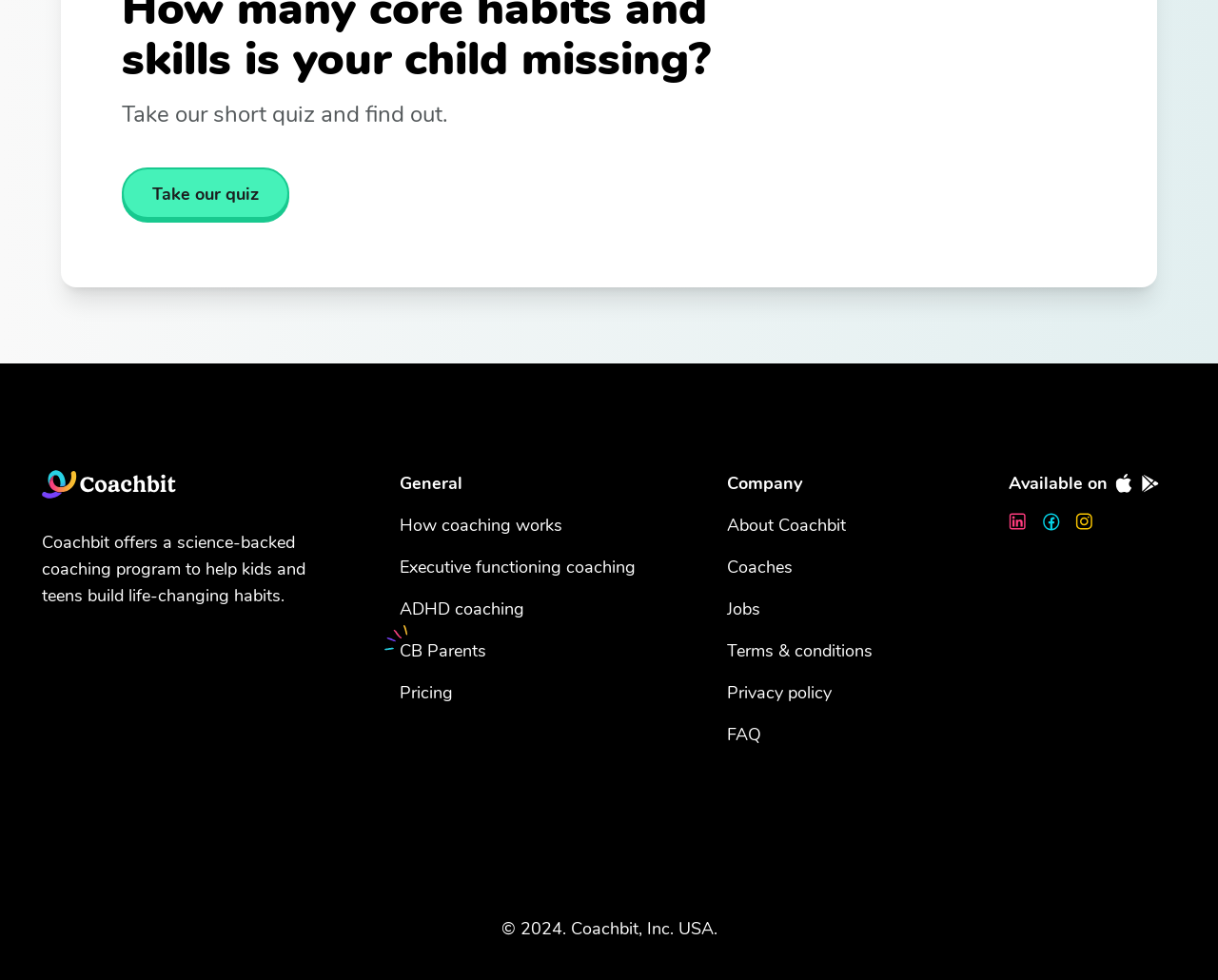Please indicate the bounding box coordinates of the element's region to be clicked to achieve the instruction: "View pricing". Provide the coordinates as four float numbers between 0 and 1, i.e., [left, top, right, bottom].

[0.328, 0.694, 0.372, 0.721]